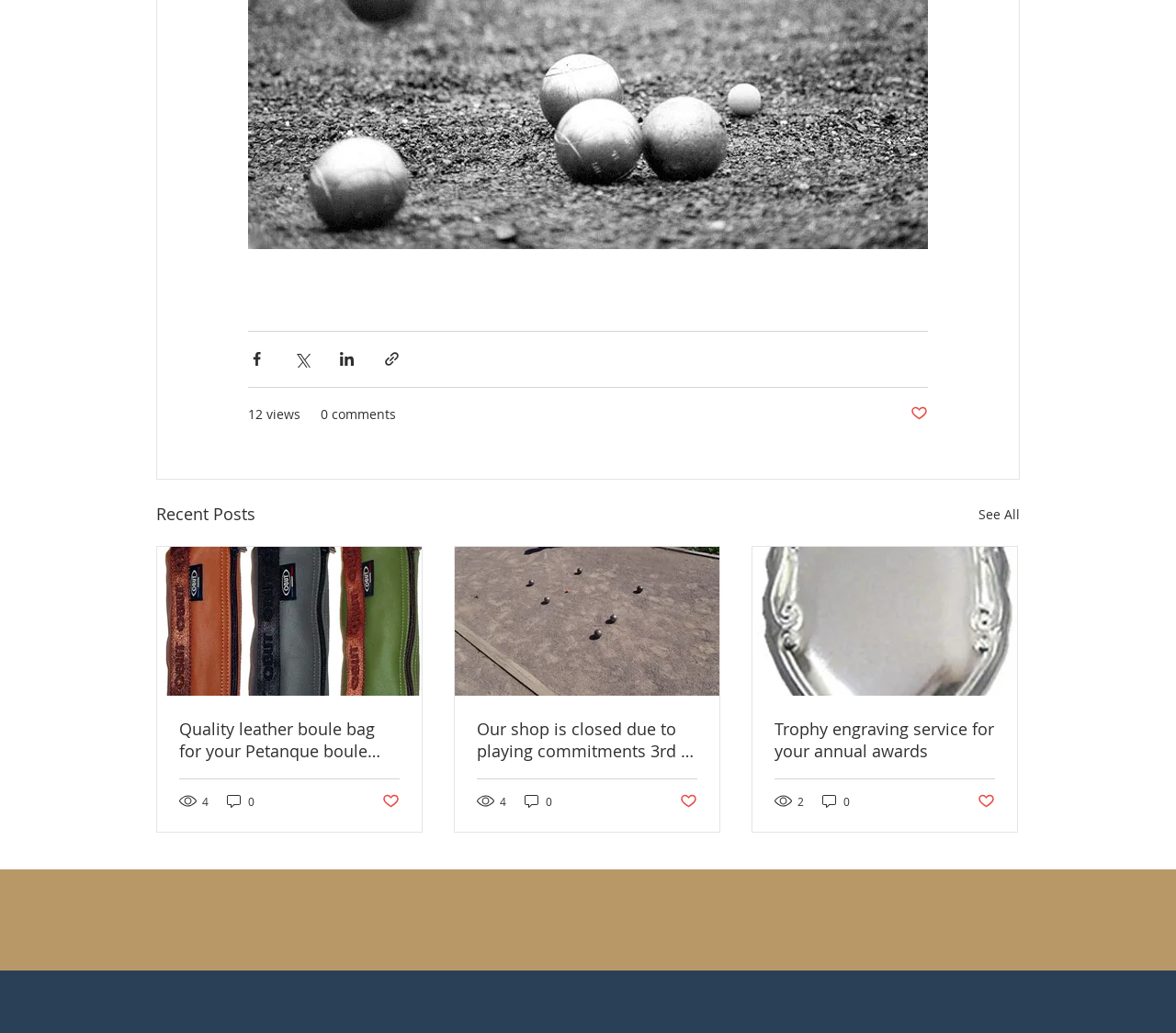Kindly determine the bounding box coordinates for the clickable area to achieve the given instruction: "View the article about Trophy engraving service".

[0.659, 0.694, 0.846, 0.737]